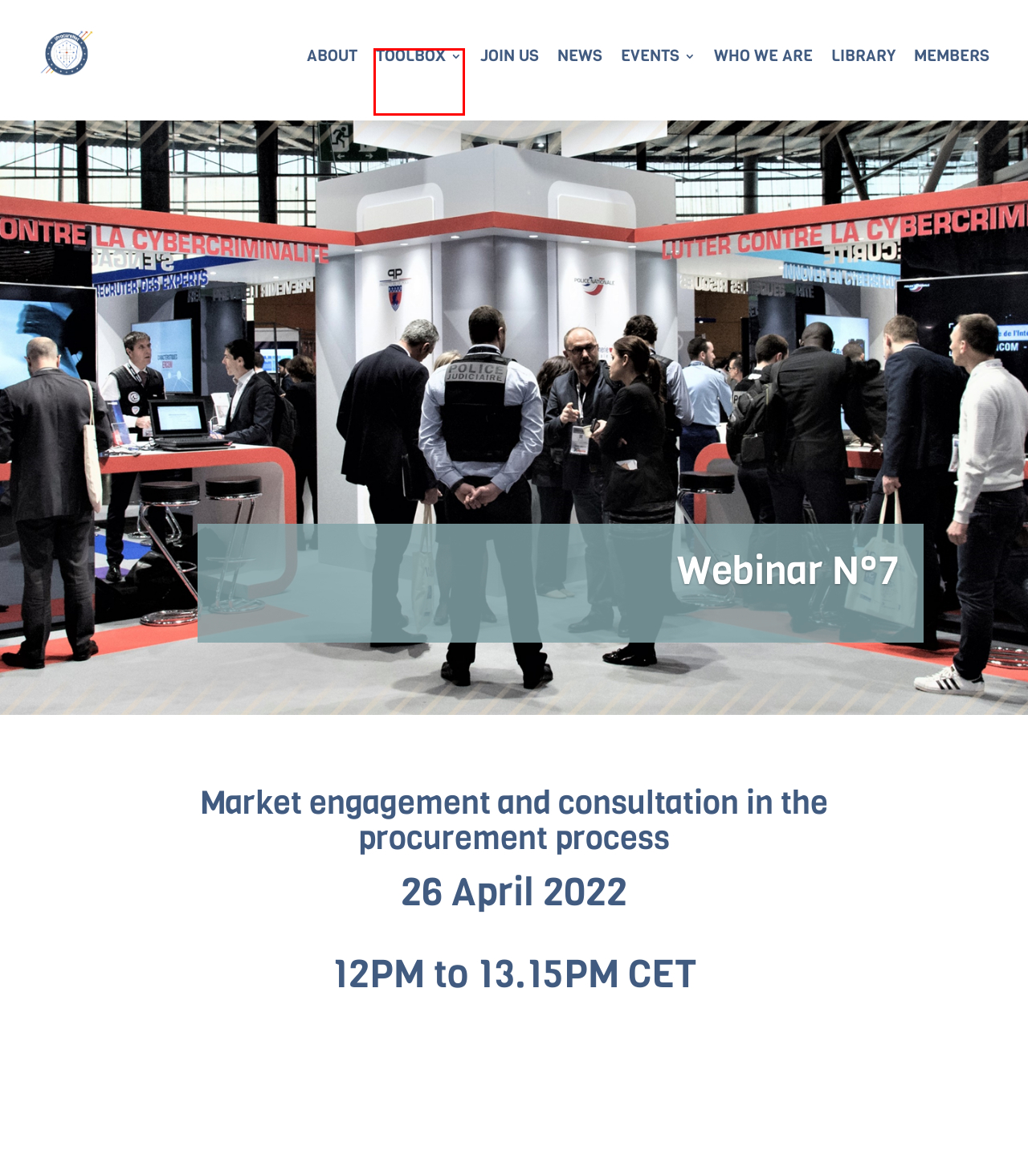You see a screenshot of a webpage with a red bounding box surrounding an element. Pick the webpage description that most accurately represents the new webpage after interacting with the element in the red bounding box. The options are:
A. Toolbox
B. iProcureNet | Imprint & Disclaimer
C. iProcureNet | Copyright
D. iProcureNet | Privacy Policy
E. iProcureNet | Project library
F. iProcureNet | Contact
G. iProcureNet | Who we are
H. iProcureNet | Join us

A